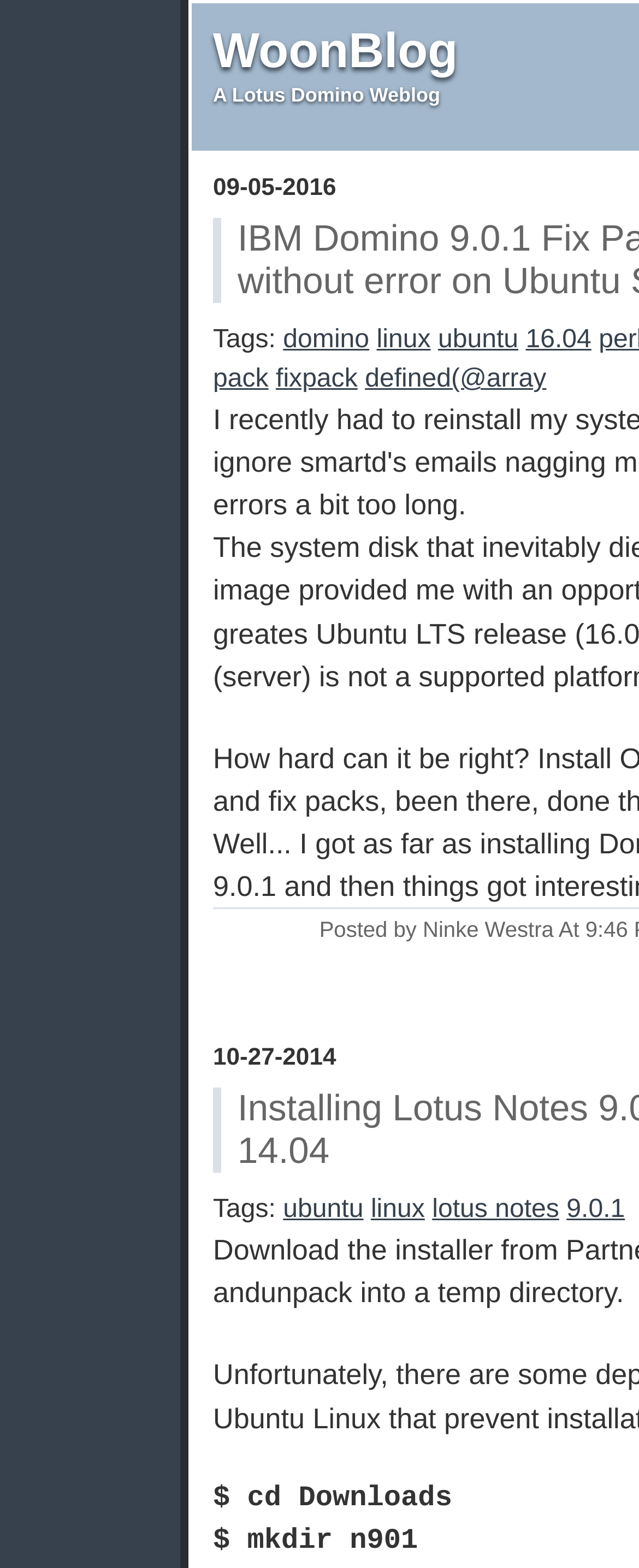What is the purpose of the 'Tags:' sections?
Using the screenshot, give a one-word or short phrase answer.

To categorize content